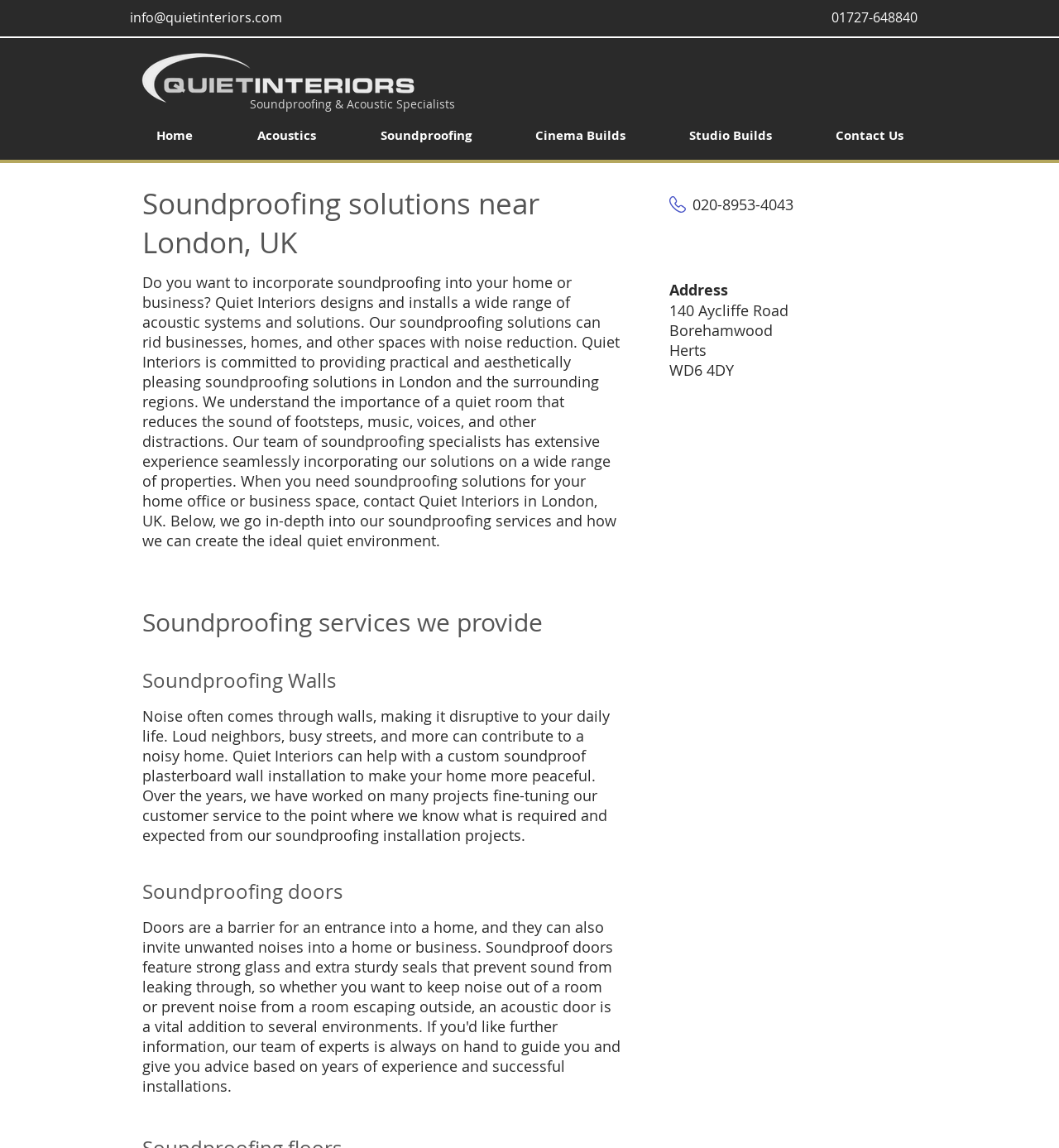Provide a brief response to the question using a single word or phrase: 
What is the company's email address?

info@quietinteriors.com